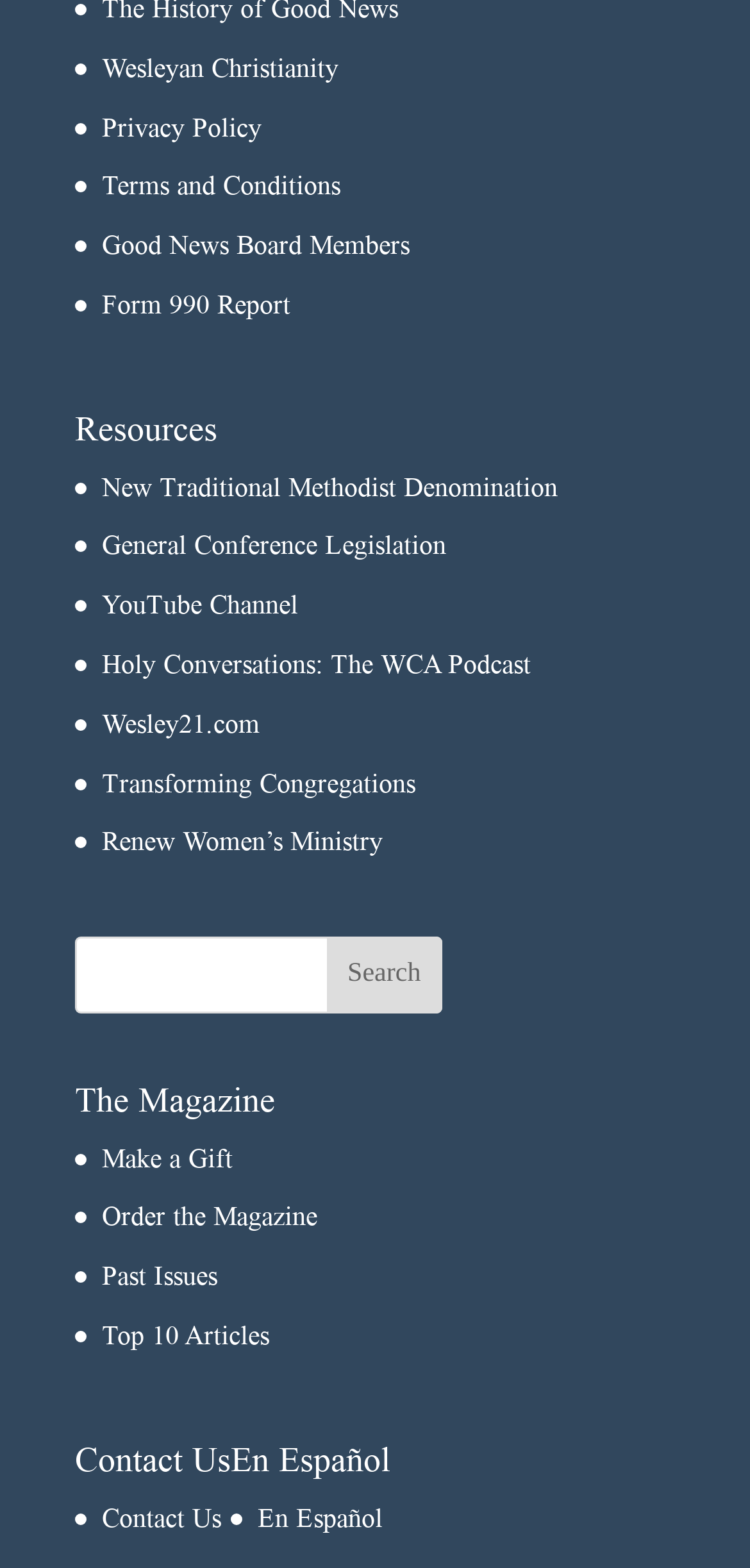Identify the bounding box coordinates of the clickable section necessary to follow the following instruction: "Search for resources". The coordinates should be presented as four float numbers from 0 to 1, i.e., [left, top, right, bottom].

[0.1, 0.597, 0.589, 0.646]